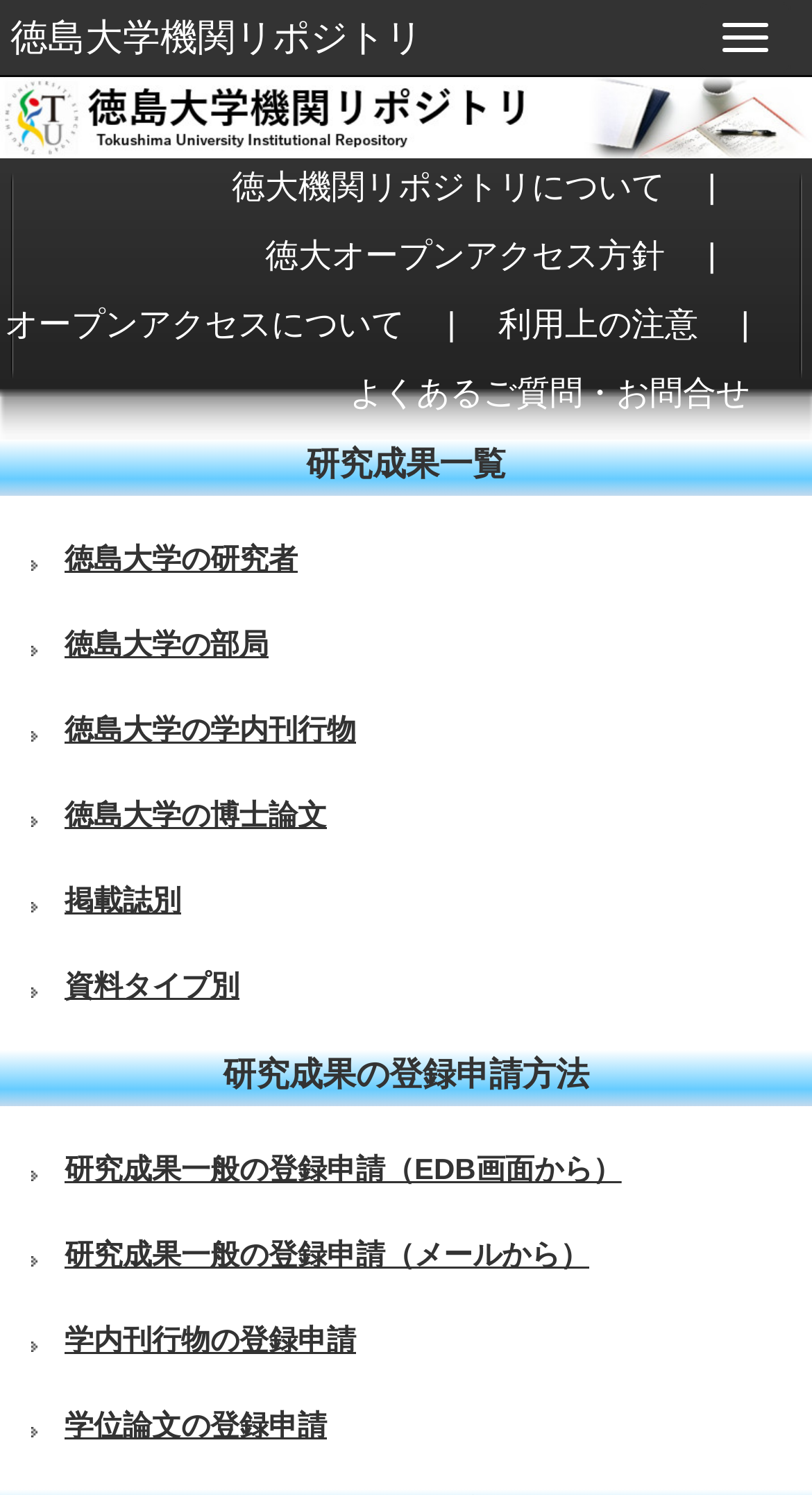Please identify the bounding box coordinates of the element on the webpage that should be clicked to follow this instruction: "Toggle navigation". The bounding box coordinates should be given as four float numbers between 0 and 1, formatted as [left, top, right, bottom].

[0.862, 0.001, 0.974, 0.049]